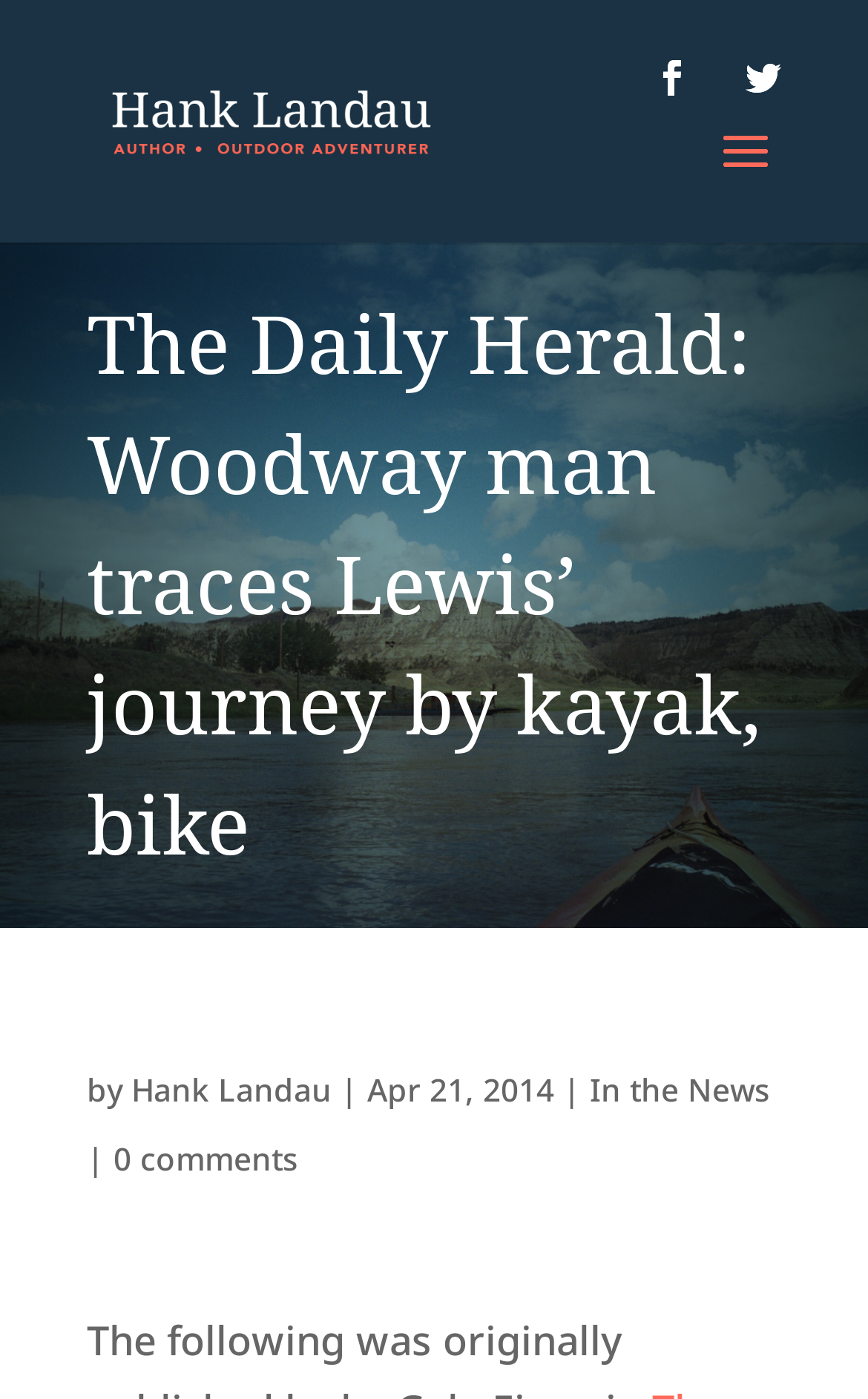Given the description: "title="Huisvestingsregisseurs"", determine the bounding box coordinates of the UI element. The coordinates should be formatted as four float numbers between 0 and 1, [left, top, right, bottom].

None